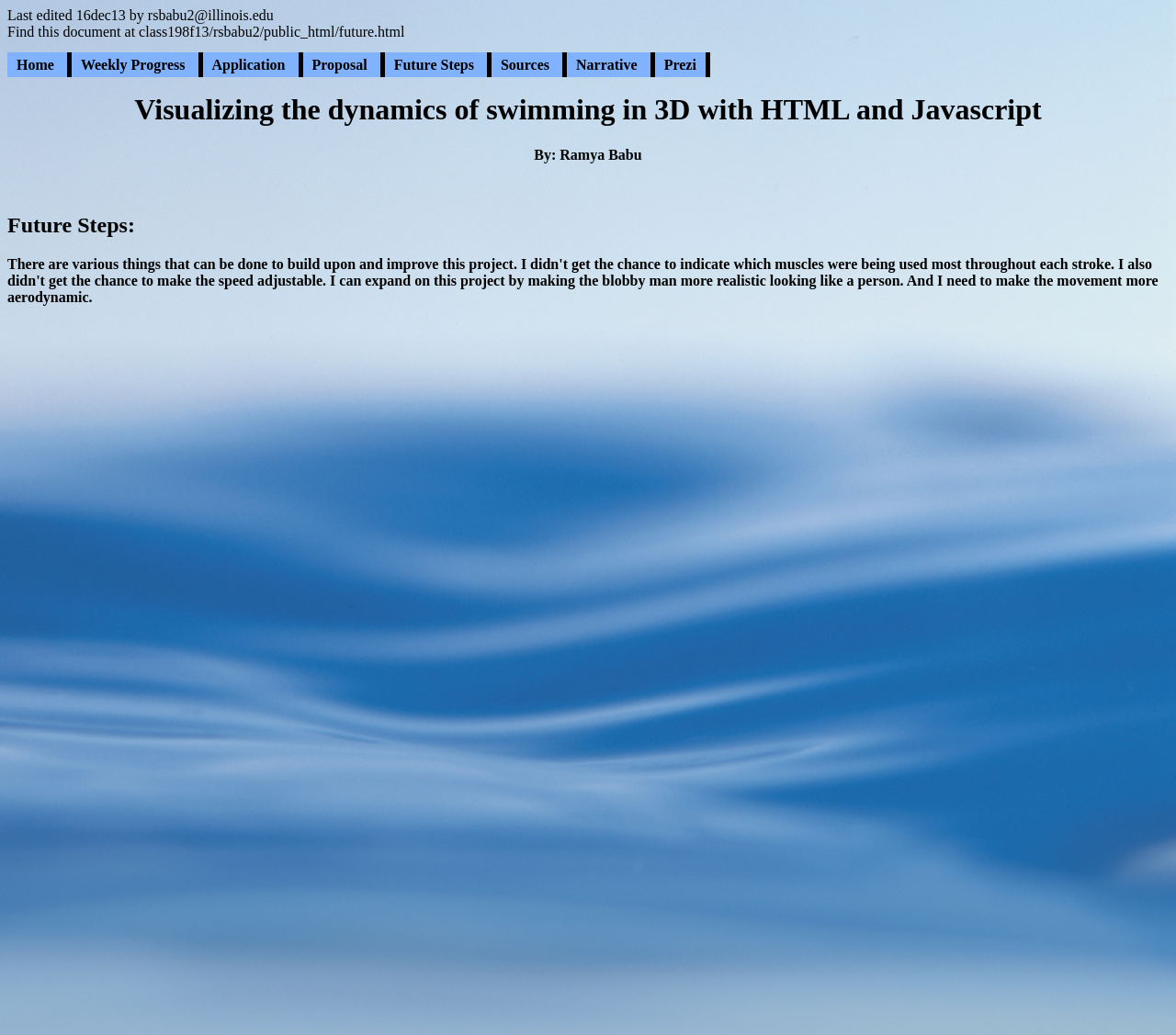What are the future steps mentioned on this webpage?
Look at the image and respond with a single word or a short phrase.

Future Steps